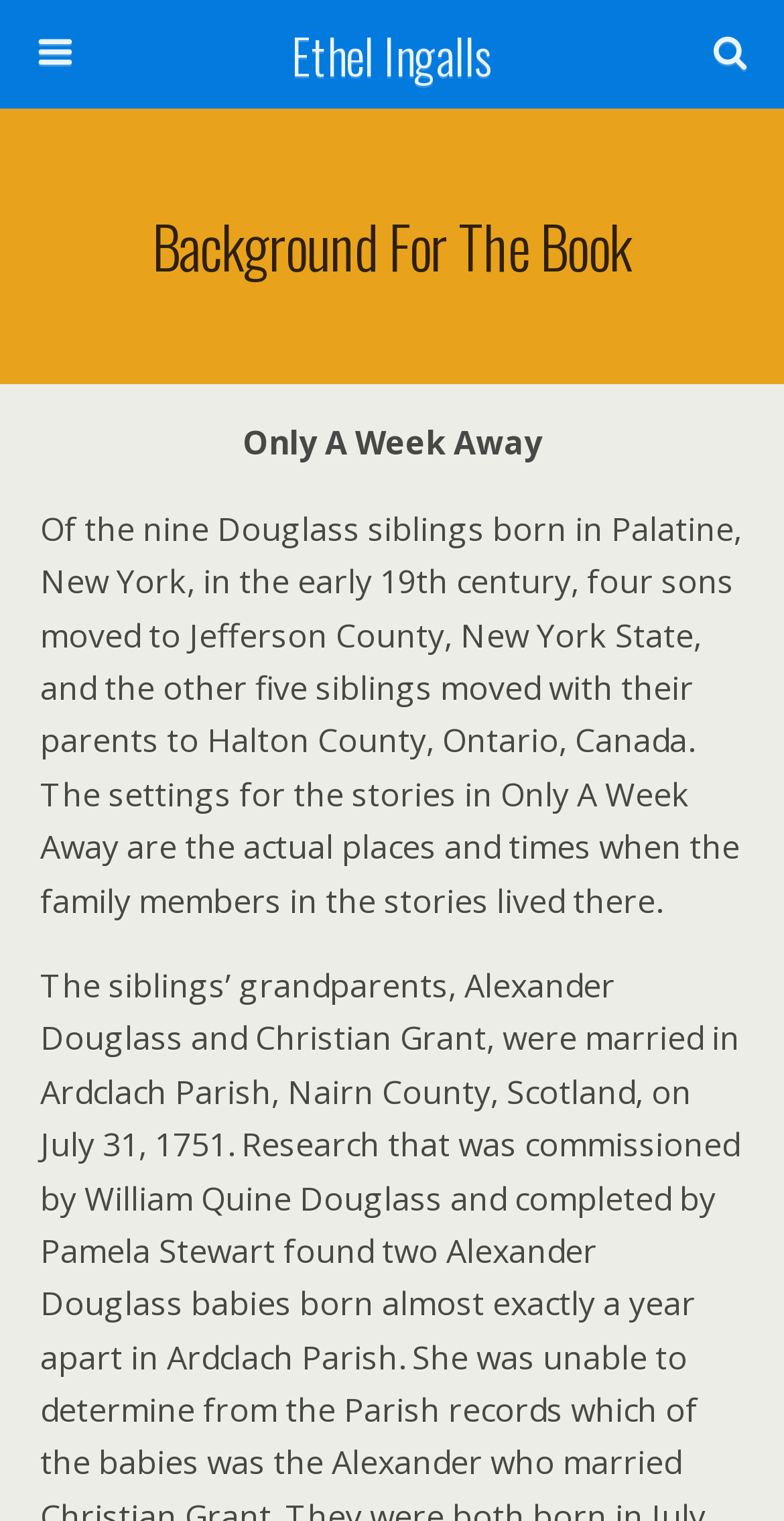Given the element description, predict the bounding box coordinates in the format (top-left x, top-left y, bottom-right x, bottom-right y), using floating point numbers between 0 and 1: name="s" placeholder="Search this website…"

[0.051, 0.078, 0.754, 0.114]